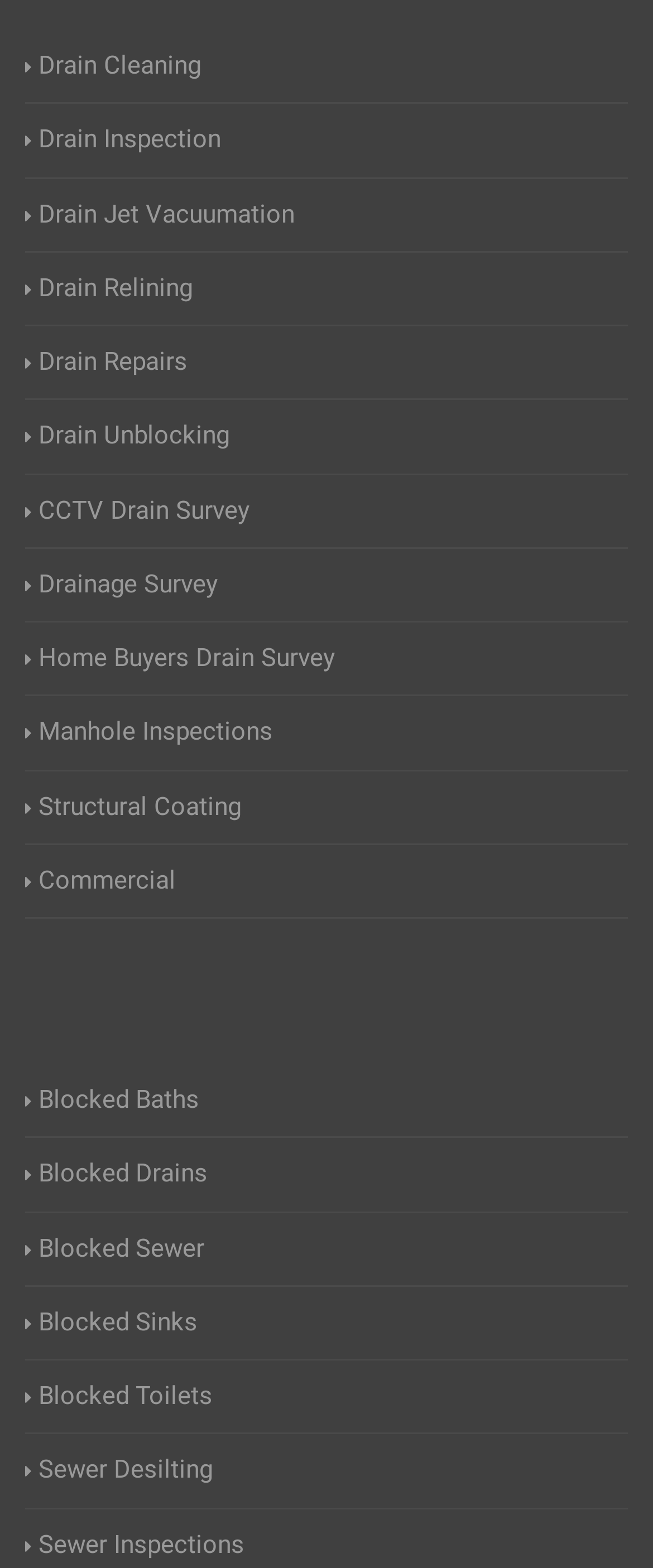Can you find the bounding box coordinates for the UI element given this description: "Blocked Sinks"? Provide the coordinates as four float numbers between 0 and 1: [left, top, right, bottom].

[0.038, 0.831, 0.303, 0.856]